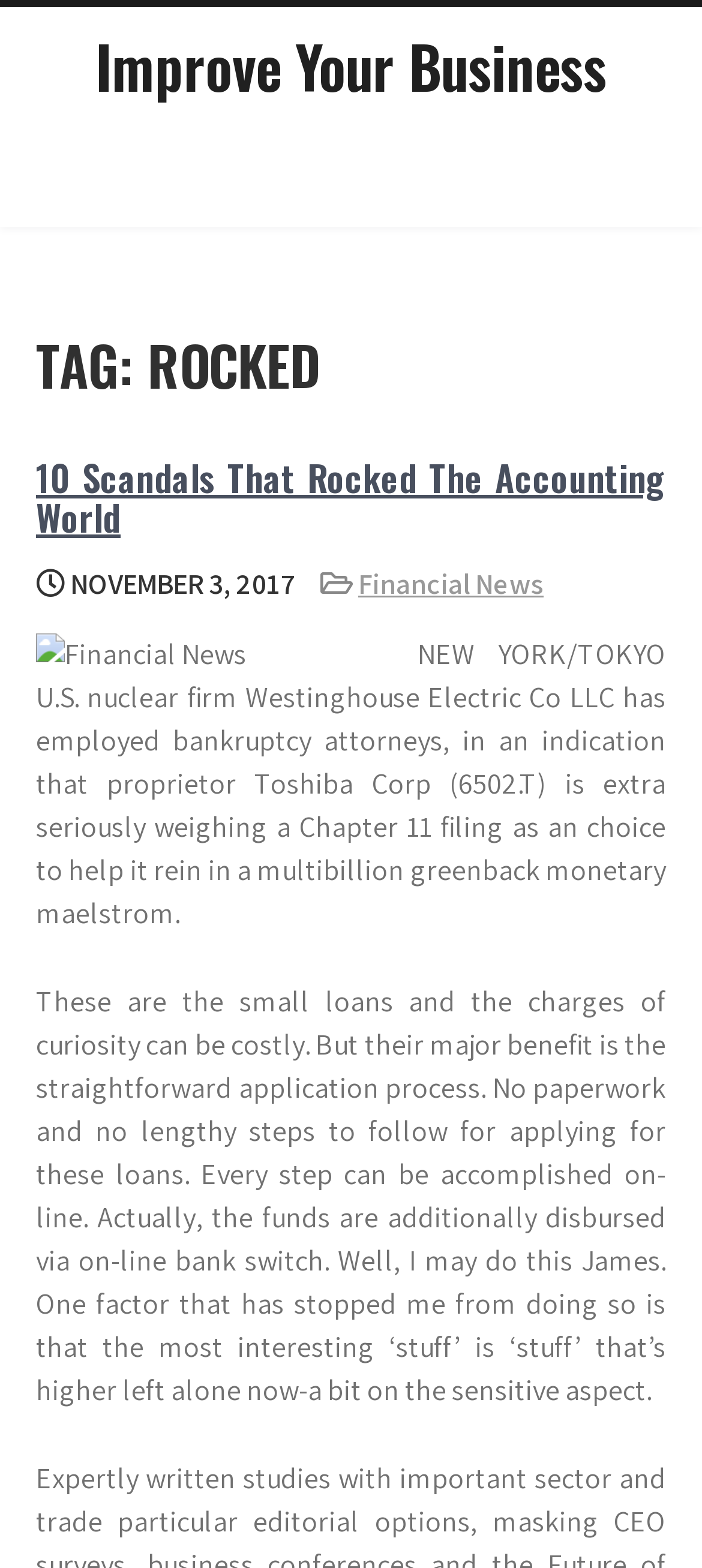Give a concise answer of one word or phrase to the question: 
How many links are in the article?

2